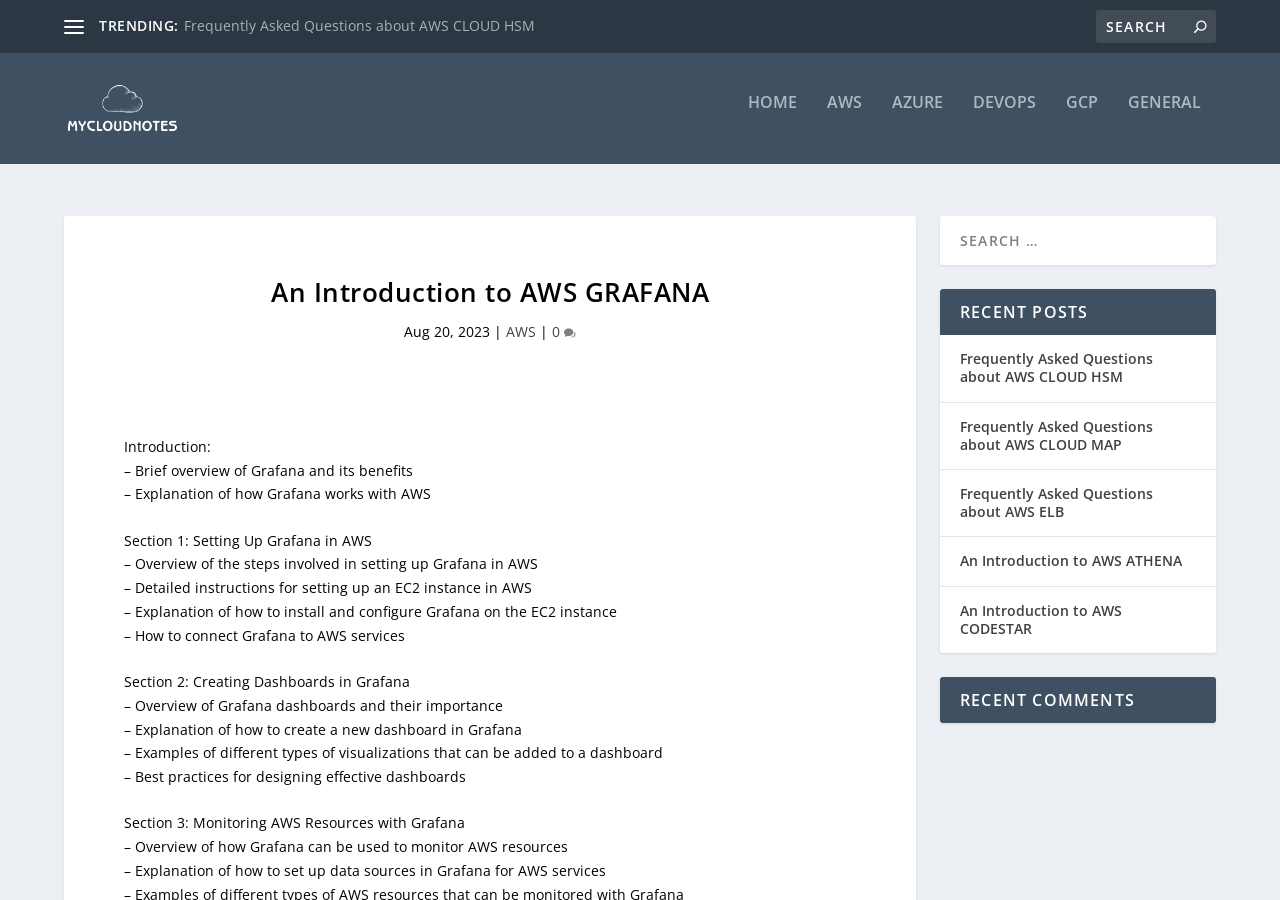Find the bounding box coordinates of the element's region that should be clicked in order to follow the given instruction: "Go to AWS page". The coordinates should consist of four float numbers between 0 and 1, i.e., [left, top, right, bottom].

[0.646, 0.119, 0.673, 0.197]